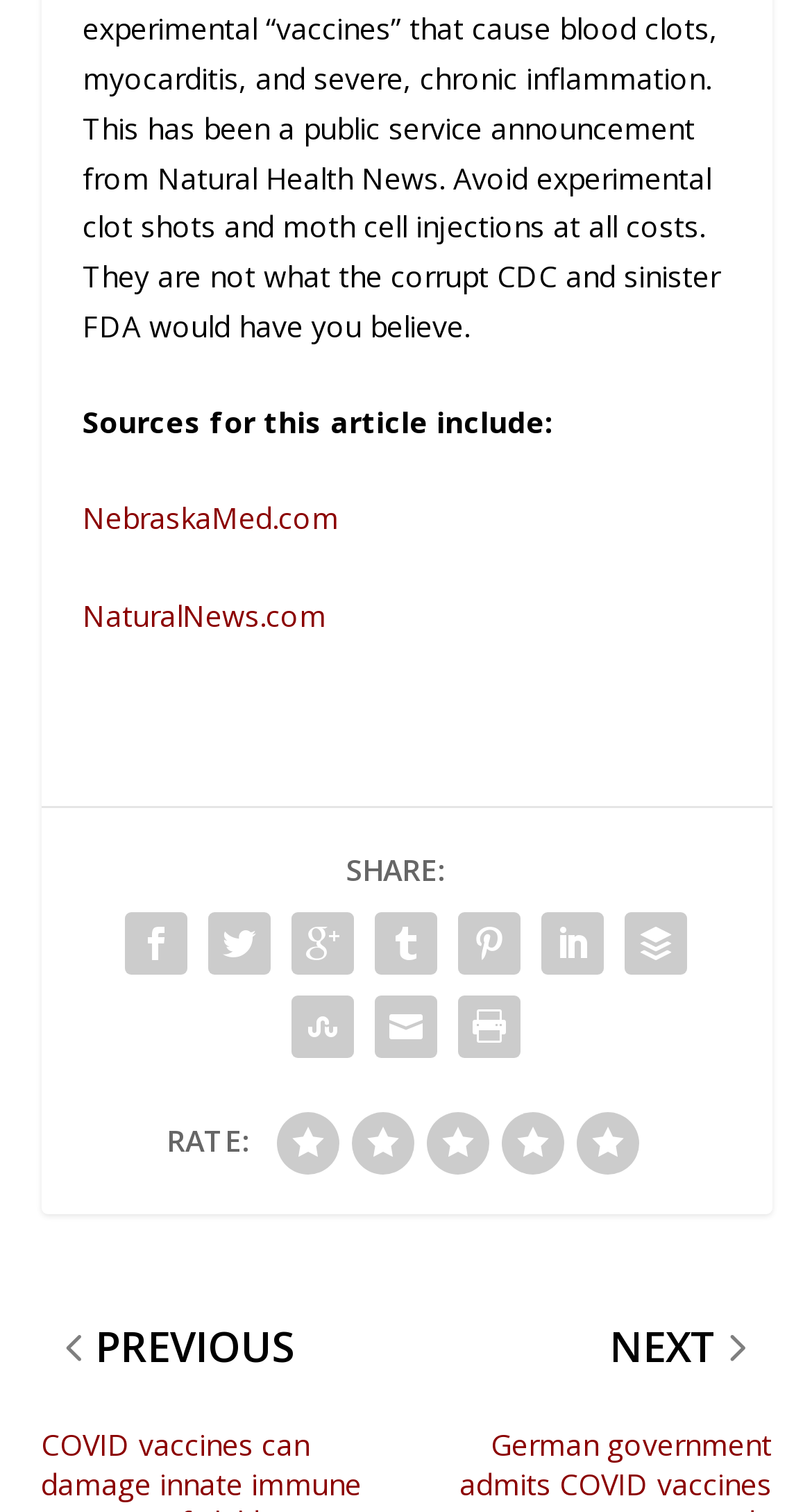Please specify the bounding box coordinates in the format (top-left x, top-left y, bottom-right x, bottom-right y), with values ranging from 0 to 1. Identify the bounding box for the UI component described as follows: NaturalNews.com

[0.101, 0.393, 0.401, 0.419]